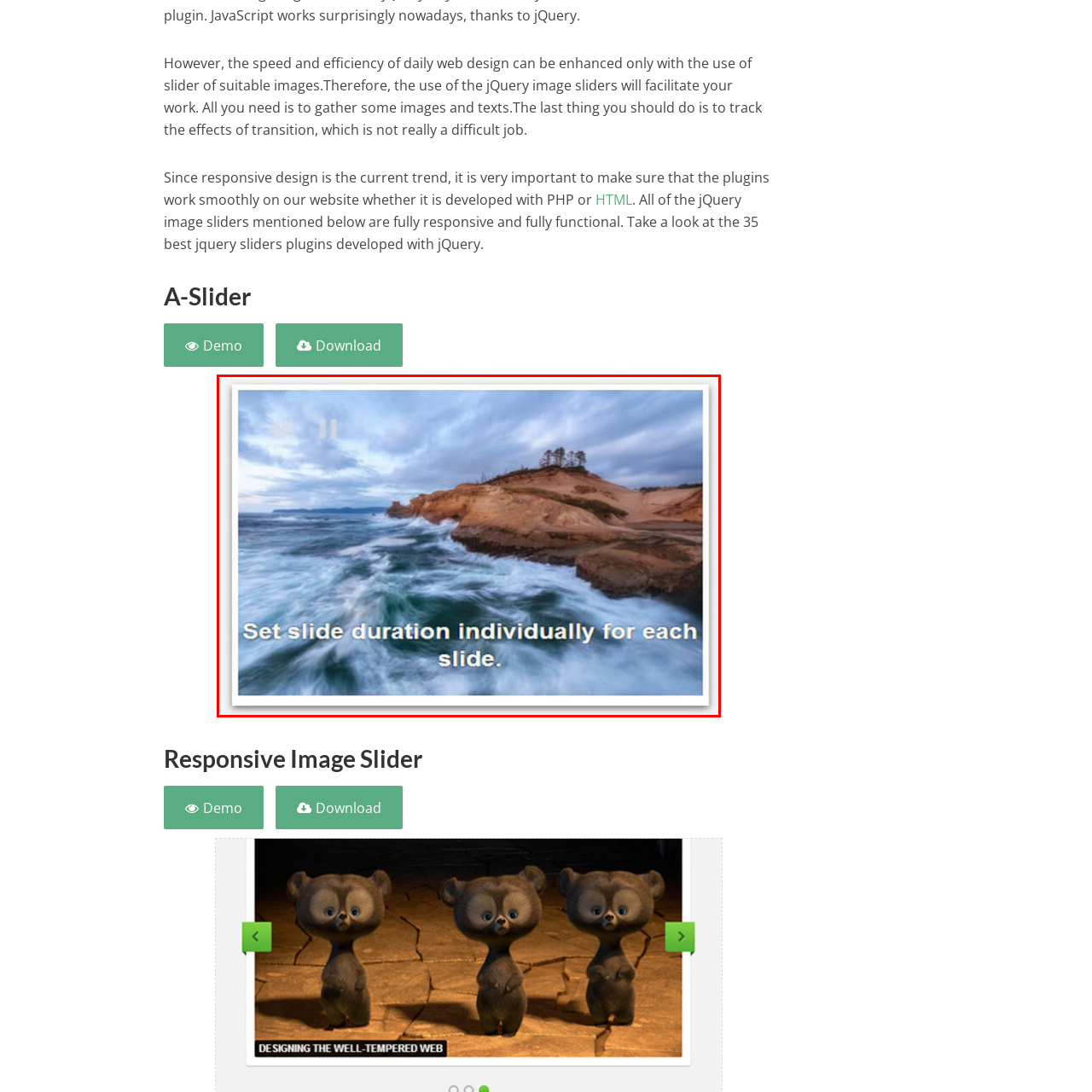Observe the visual content surrounded by a red rectangle, What design principle does the image align with? Respond using just one word or a short phrase.

Responsive design